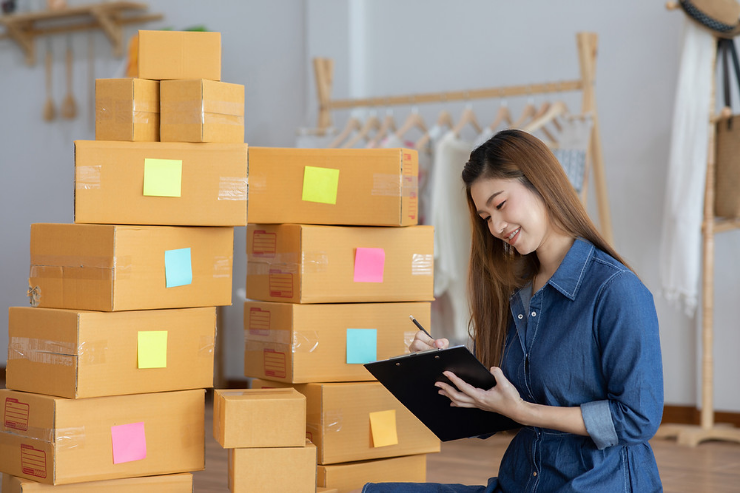What is the atmosphere of the workspace?
Please provide a single word or phrase in response based on the screenshot.

inviting